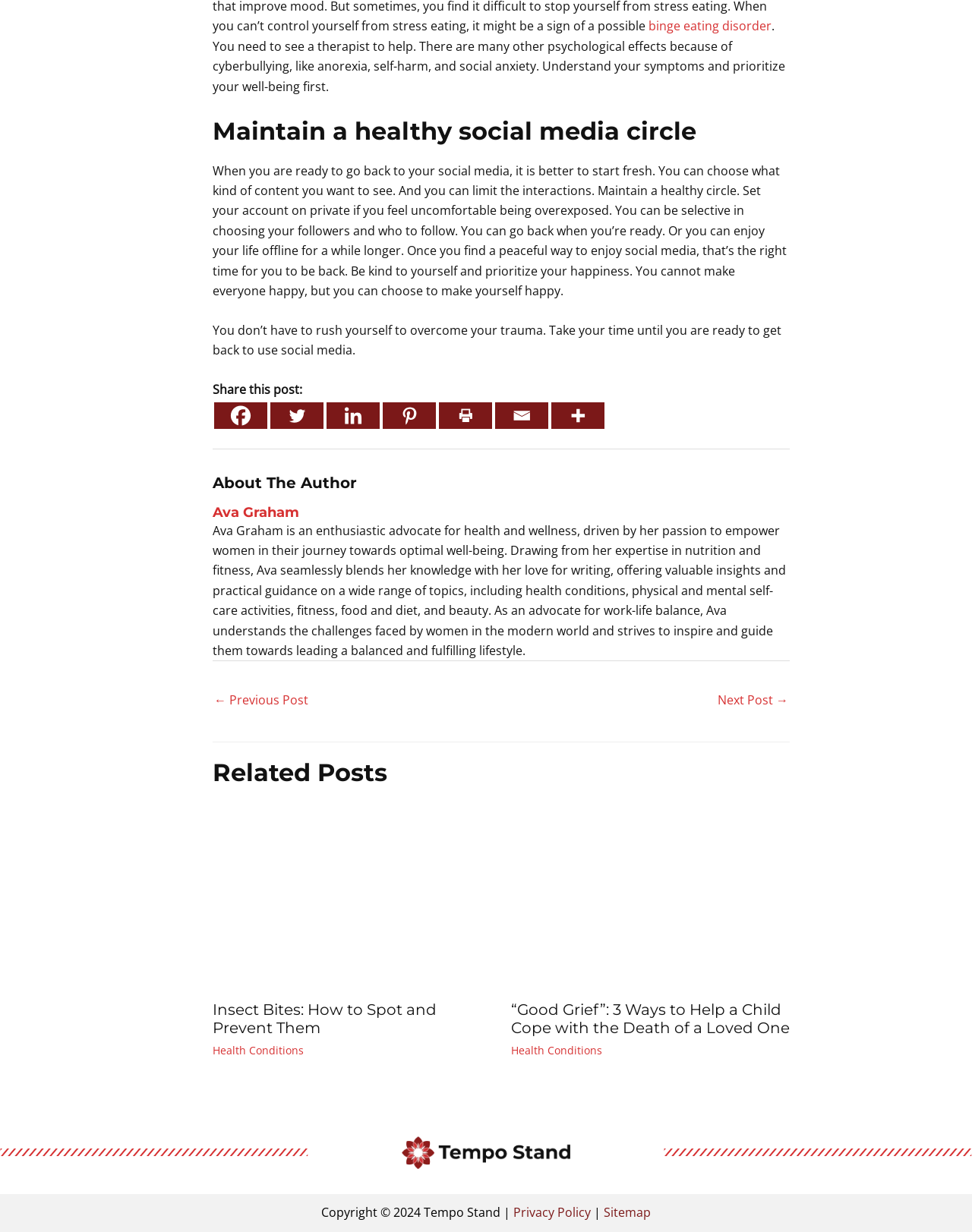Please give a one-word or short phrase response to the following question: 
What are the related posts mentioned on the webpage?

Insect Bites and Good Grief